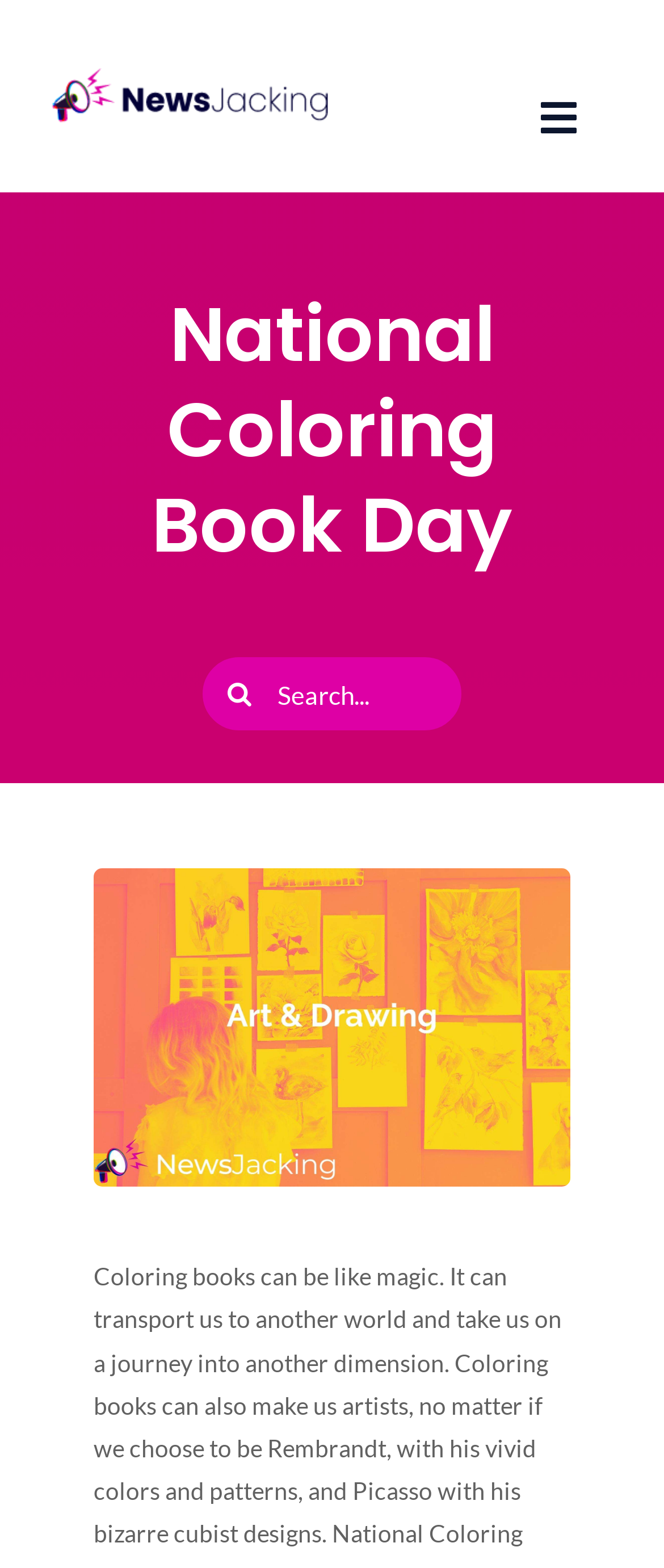Please identify the bounding box coordinates of the area that needs to be clicked to fulfill the following instruction: "Open the NewsJacking Calendar submenu."

[0.797, 0.249, 1.0, 0.312]